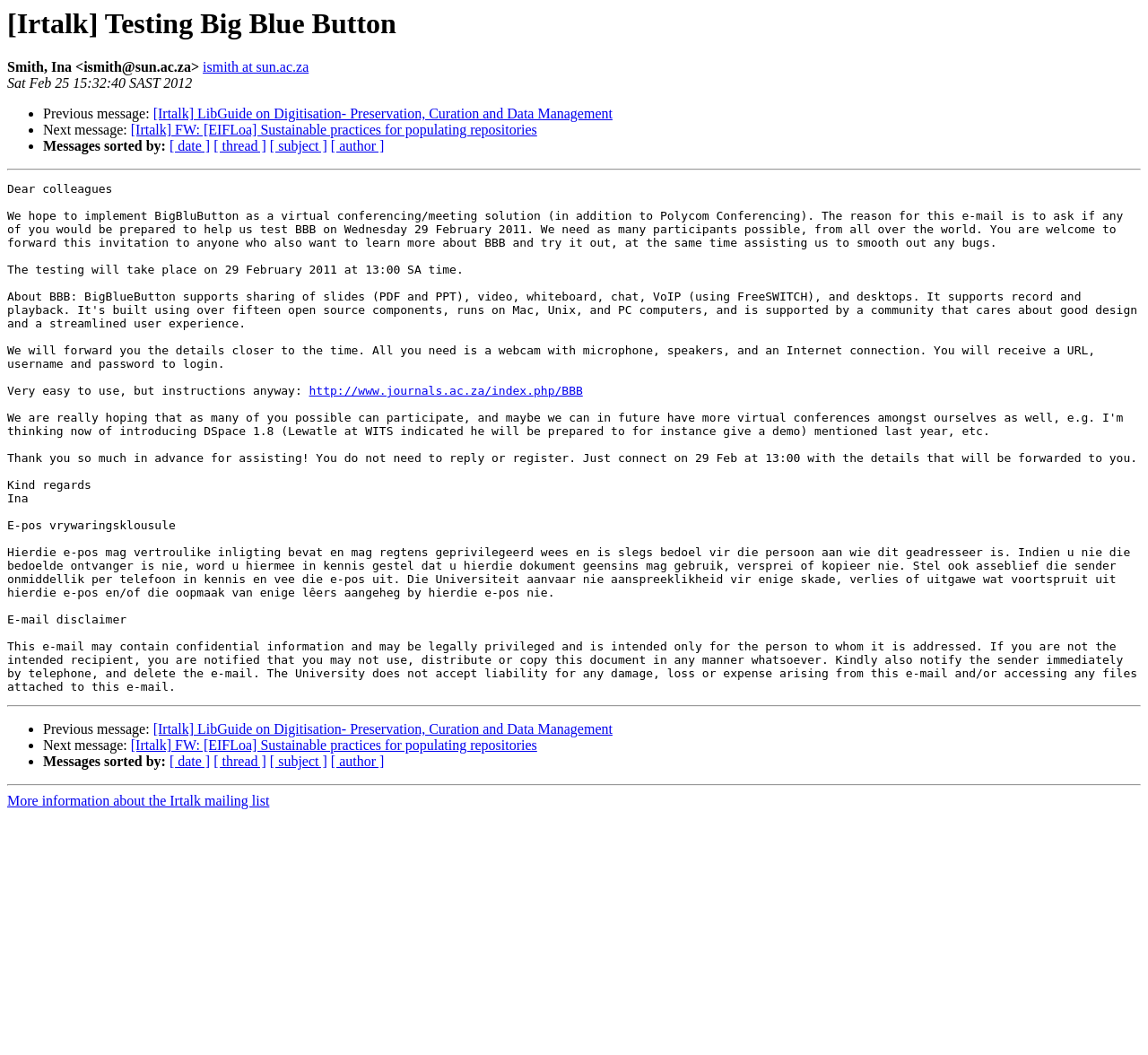What is the URL of the Big Blue Button website?
Please elaborate on the answer to the question with detailed information.

The URL of the Big Blue Button website can be found in the link element 'http://www.journals.ac.za/index.php/BBB' which is located in the middle of the webpage, indicating a related resource.